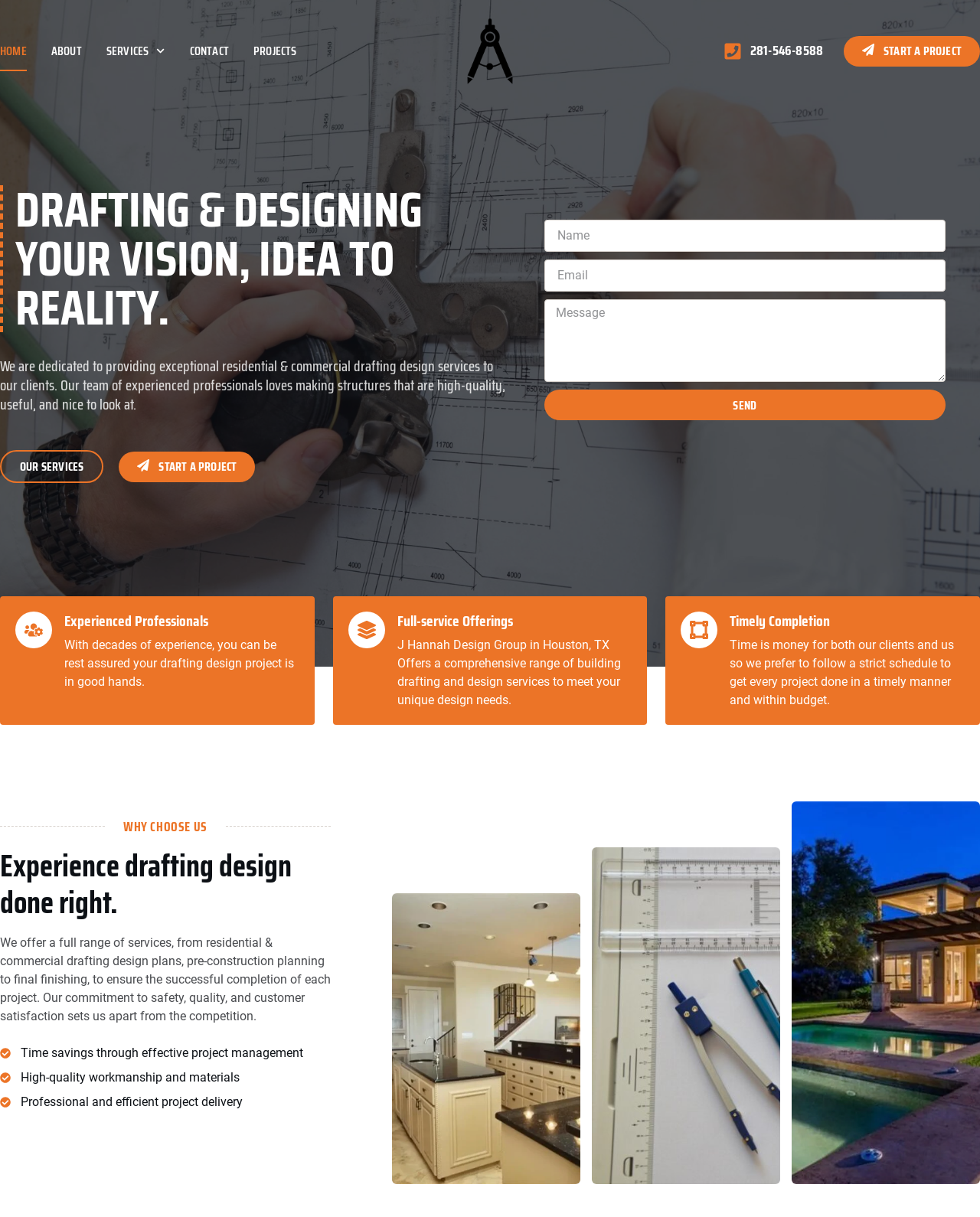Indicate the bounding box coordinates of the element that needs to be clicked to satisfy the following instruction: "Click the SEND button". The coordinates should be four float numbers between 0 and 1, i.e., [left, top, right, bottom].

[0.555, 0.32, 0.965, 0.345]